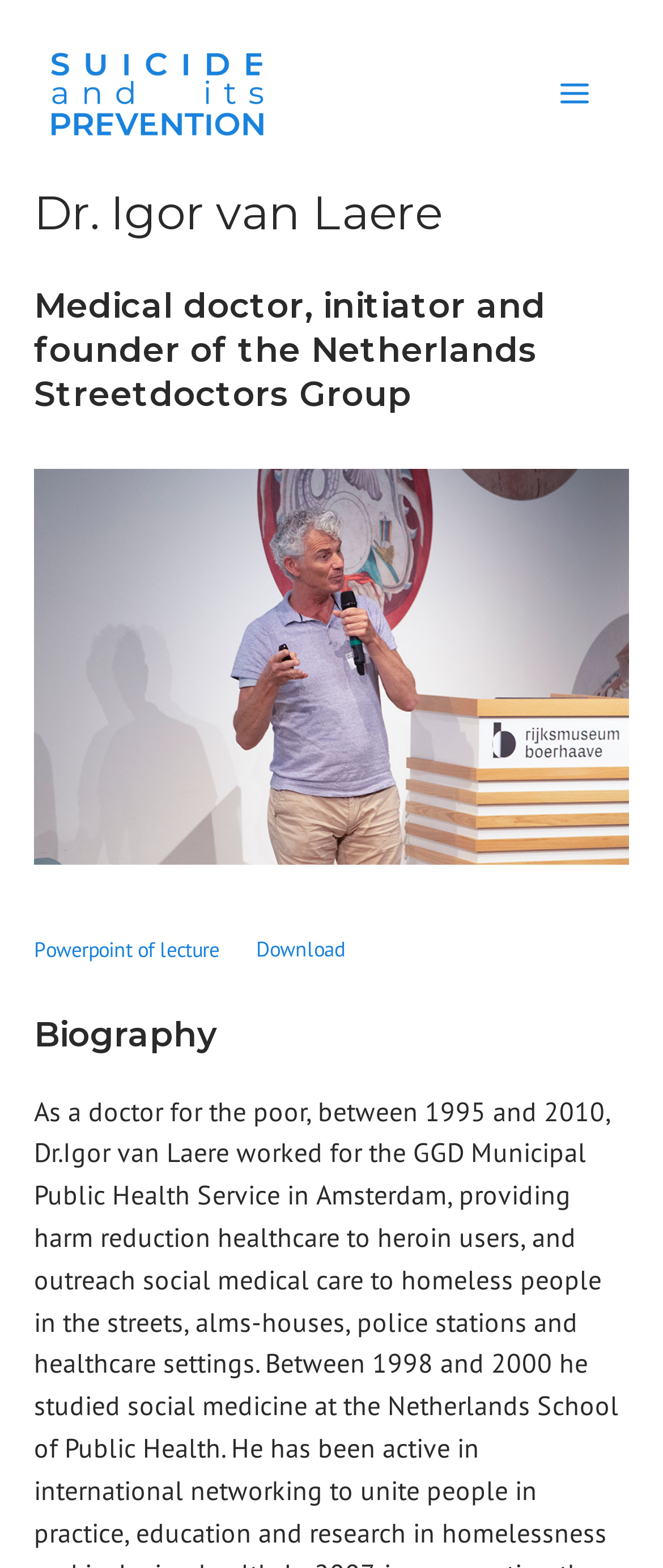What is Dr. Igor van Laere's profession?
Refer to the image and provide a thorough answer to the question.

Based on the webpage, the heading 'Dr. Igor van Laere' is followed by the description 'Medical doctor, initiator and founder of the Netherlands Streetdoctors Group', which indicates that Dr. Igor van Laere is a medical doctor.